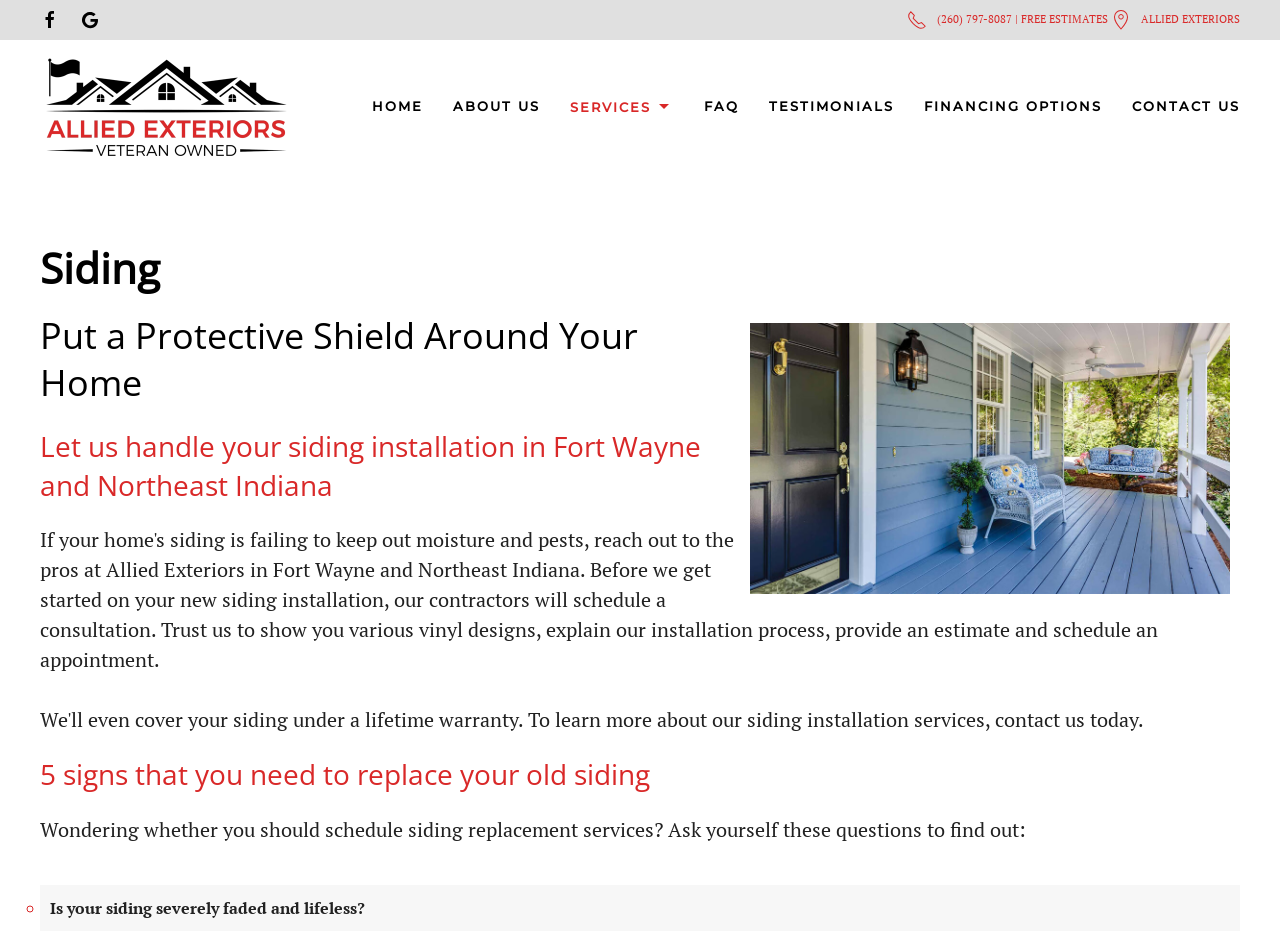Specify the bounding box coordinates of the area that needs to be clicked to achieve the following instruction: "Call the phone number (260) 797-8087".

[0.709, 0.011, 0.866, 0.032]